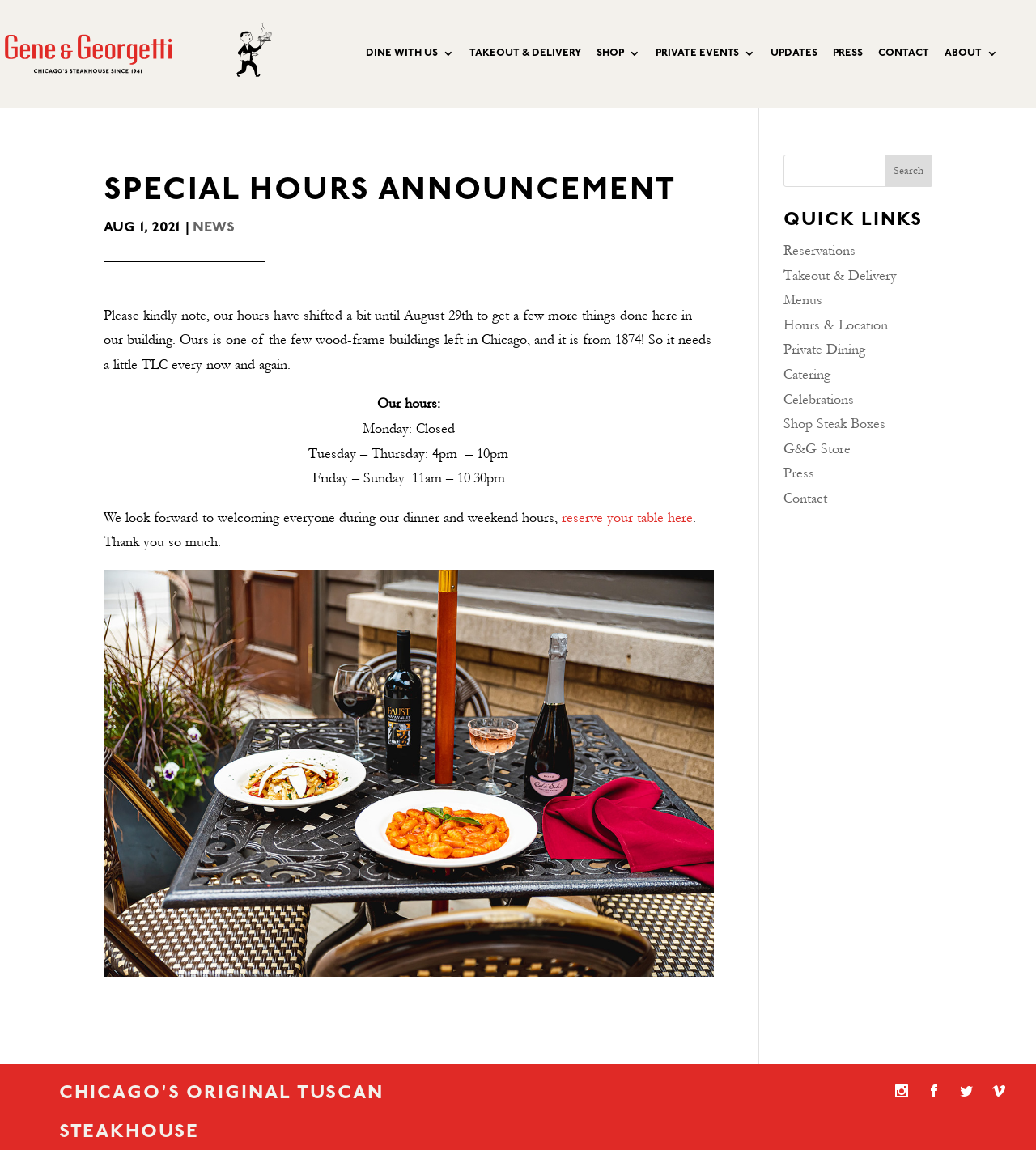Please extract the primary headline from the webpage.

SPECIAL HOURS ANNOUNCEMENT